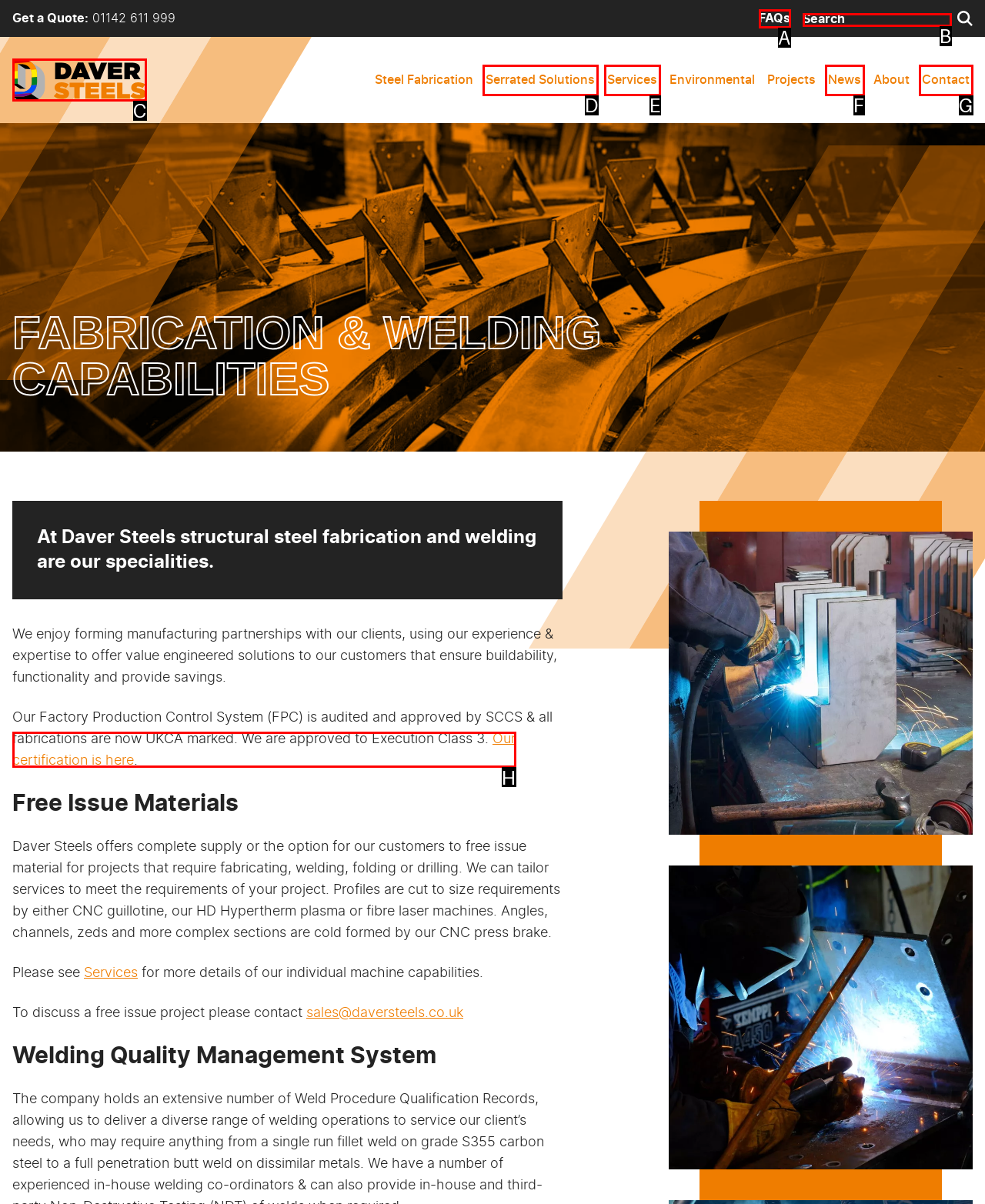Tell me the correct option to click for this task: Search for something
Write down the option's letter from the given choices.

B